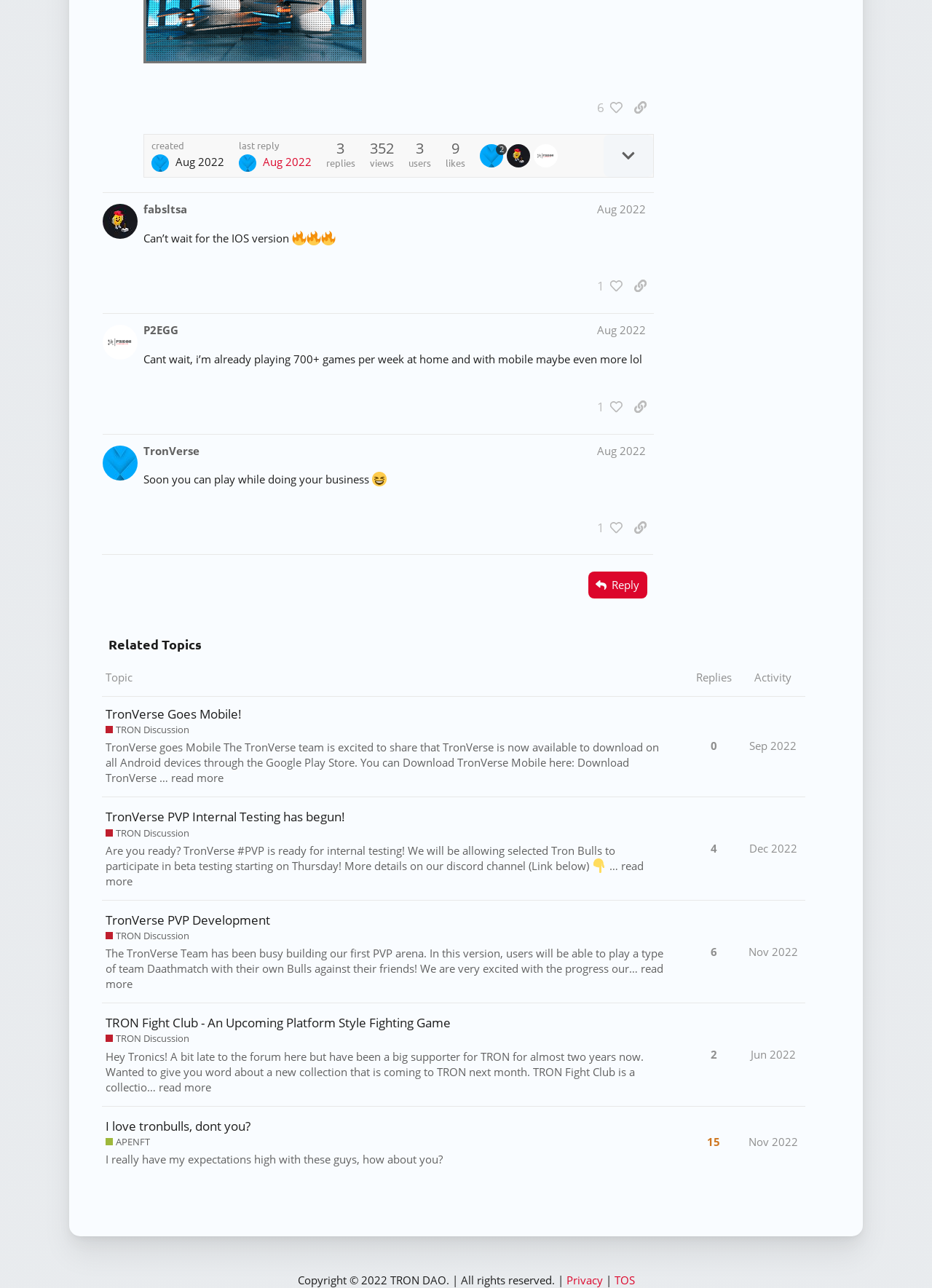How many replies are there in total?
From the image, respond with a single word or phrase.

352